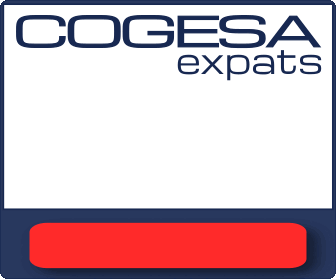Answer briefly with one word or phrase:
What is the background color of the logo?

White